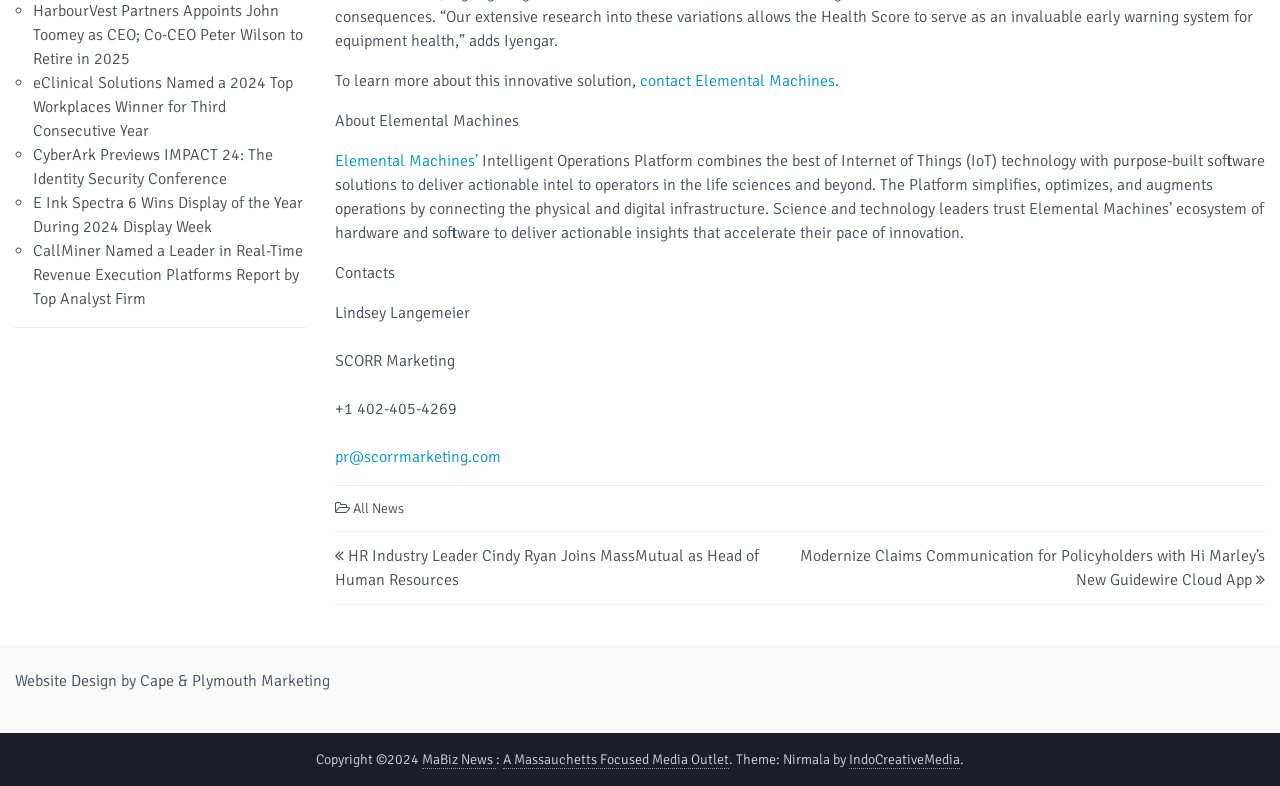Calculate the bounding box coordinates of the UI element given the description: "A Massauchetts Focused Media Outlet".

[0.393, 0.955, 0.57, 0.978]